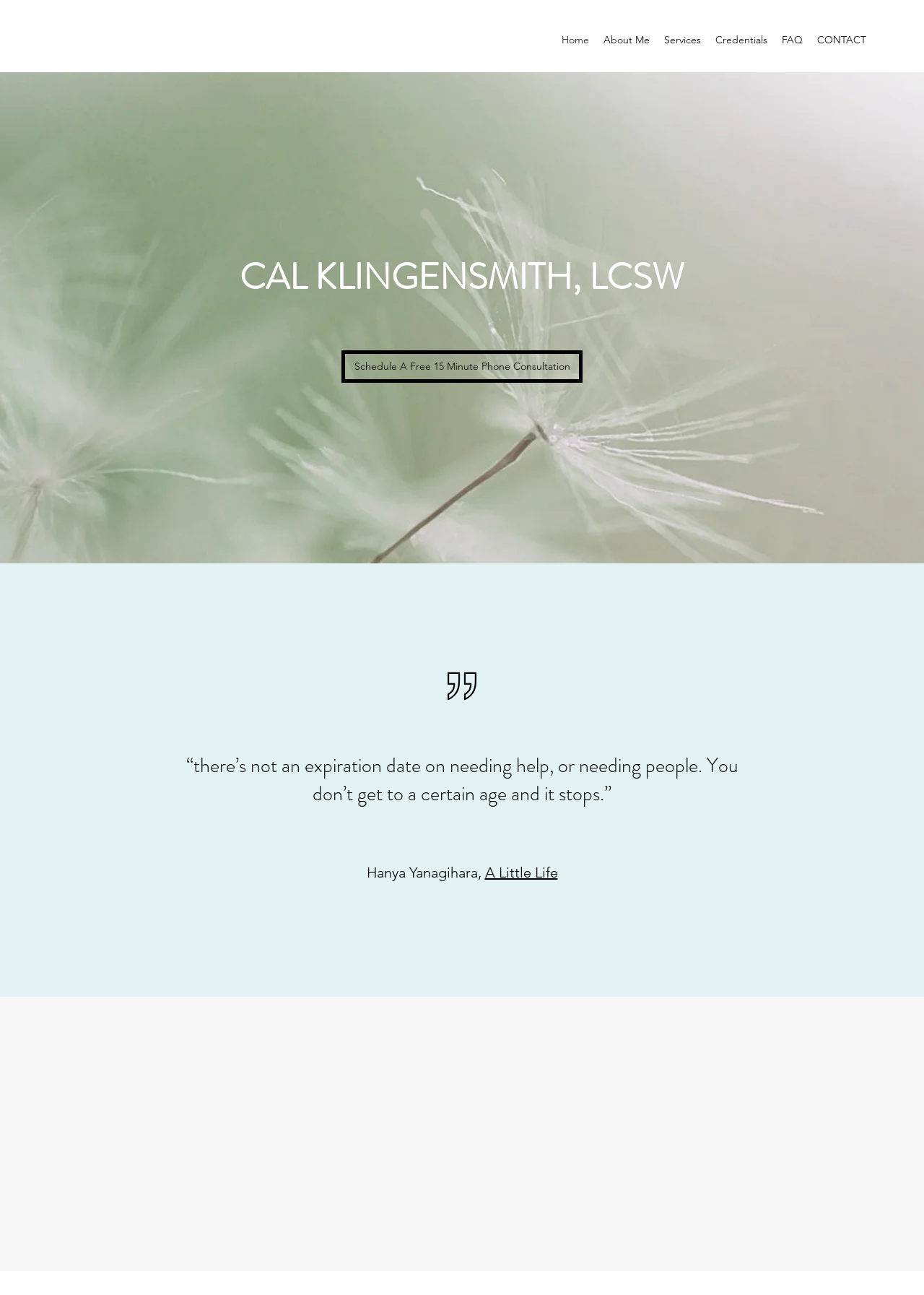What is the purpose of the 'Schedule A Free 15 Minute Phone Consultation' link?
Please provide a comprehensive answer based on the details in the screenshot.

The link 'Schedule A Free 15 Minute Phone Consultation' is likely intended to allow users to schedule a free consultation with the therapist, Cal Klingensmith.